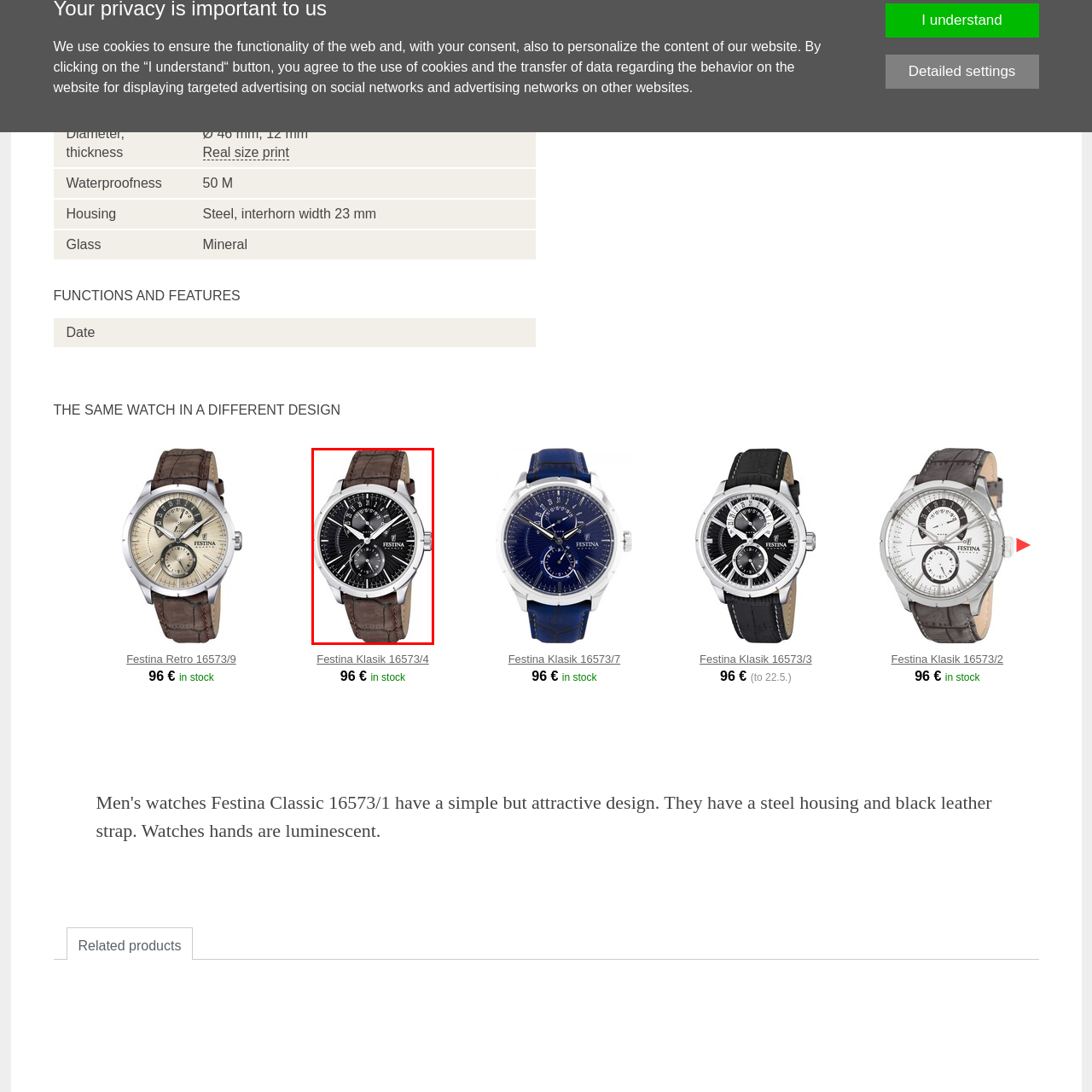What material is the watch strap made of?
Focus on the image highlighted within the red borders and answer with a single word or short phrase derived from the image.

leather